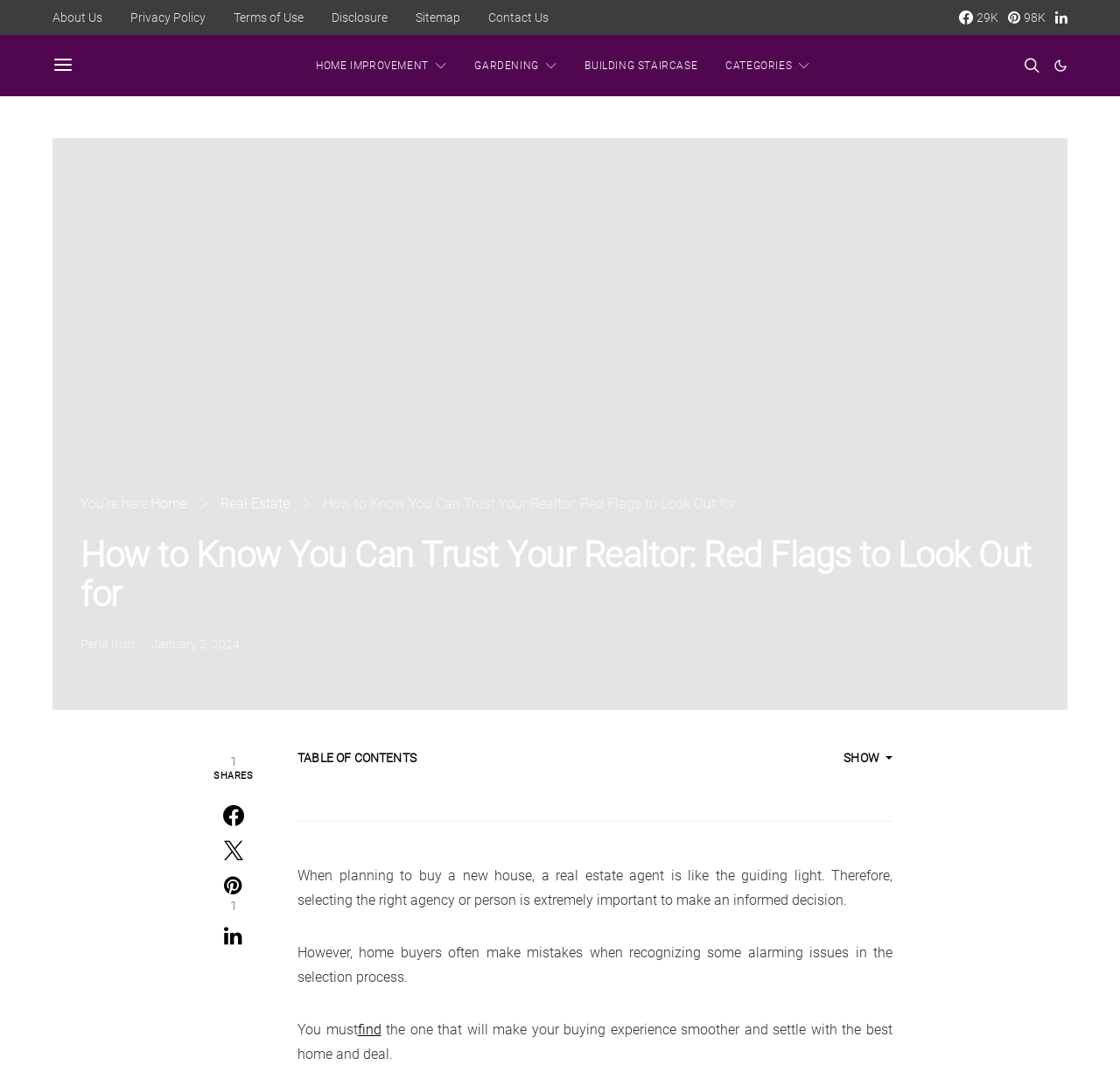Please locate the bounding box coordinates of the element that needs to be clicked to achieve the following instruction: "share the article". The coordinates should be four float numbers between 0 and 1, i.e., [left, top, right, bottom].

[0.184, 0.741, 0.232, 0.76]